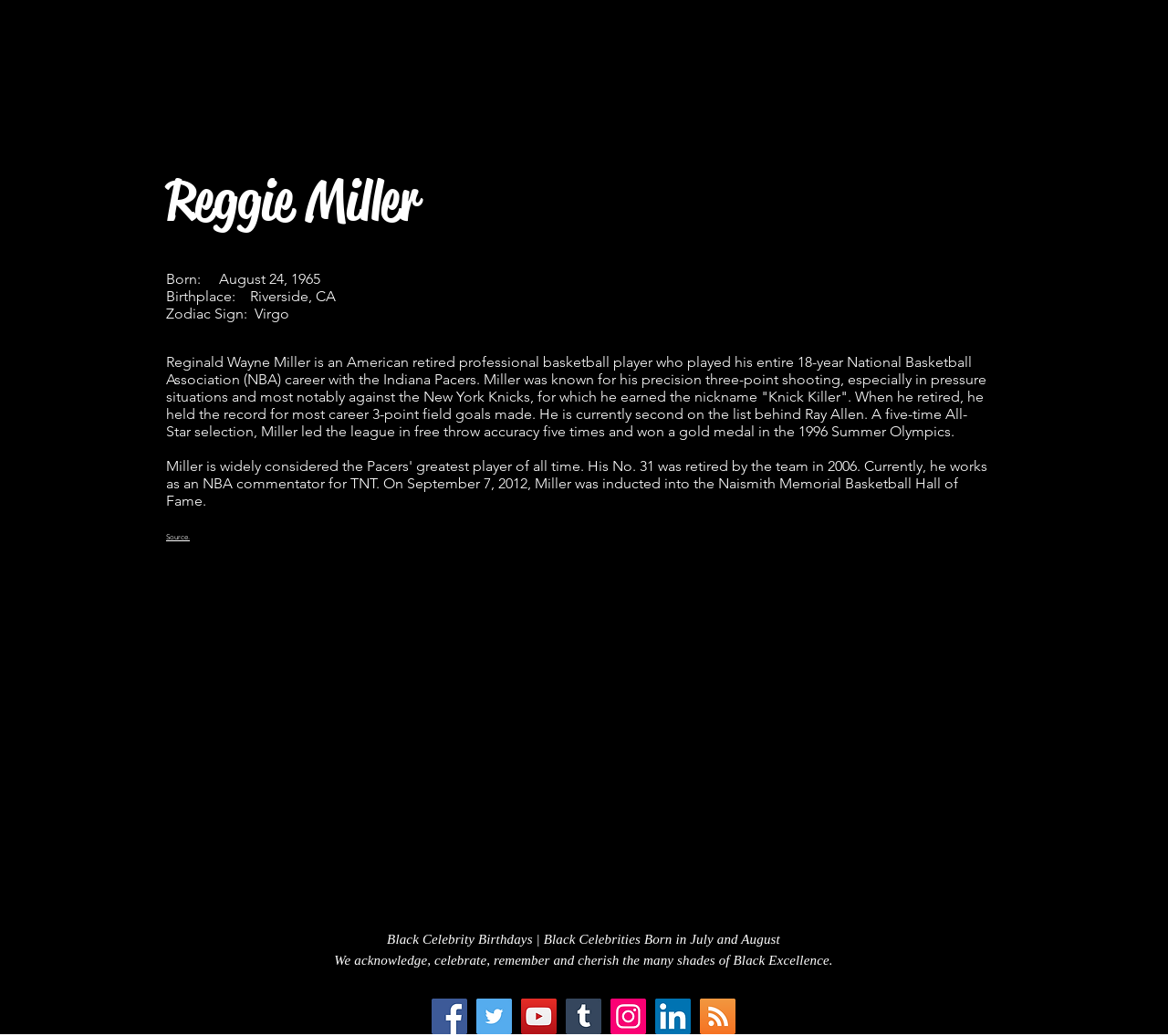Locate the bounding box for the described UI element: "About Us". Ensure the coordinates are four float numbers between 0 and 1, formatted as [left, top, right, bottom].

None